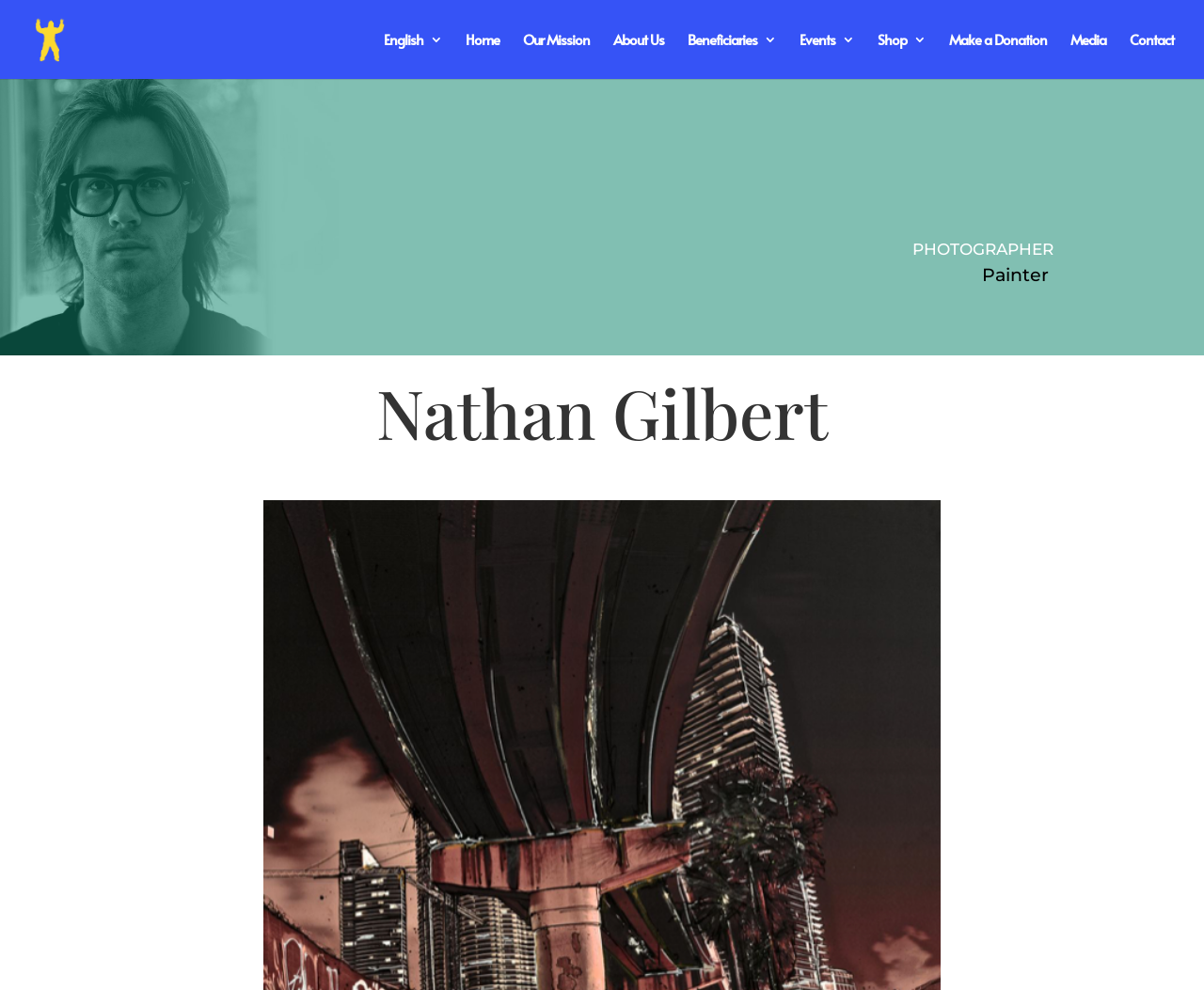Give a detailed explanation of the elements present on the webpage.

The webpage is about Nathan Gilbert, a photographer and painter, with a focus on "The Beauties and The Beasts". At the top left, there is a link and an image, both labeled "The Beauties and The Beasts". 

Below this, there is a row of links, including "English 3", "Home", "Our Mission", "About Us", "Beneficiaries 3", "Events 3", "Shop 3", "Make a Donation", "Media", and "Contact", which are positioned from left to right. 

In the middle of the page, there is a heading "Nathan Gilbert" and below it, there are two lines of text, "PHOTOGRAPHER" and "Painter ". 

At the bottom of the page, there are two links, "4" and "5", positioned on the left and right sides, respectively.